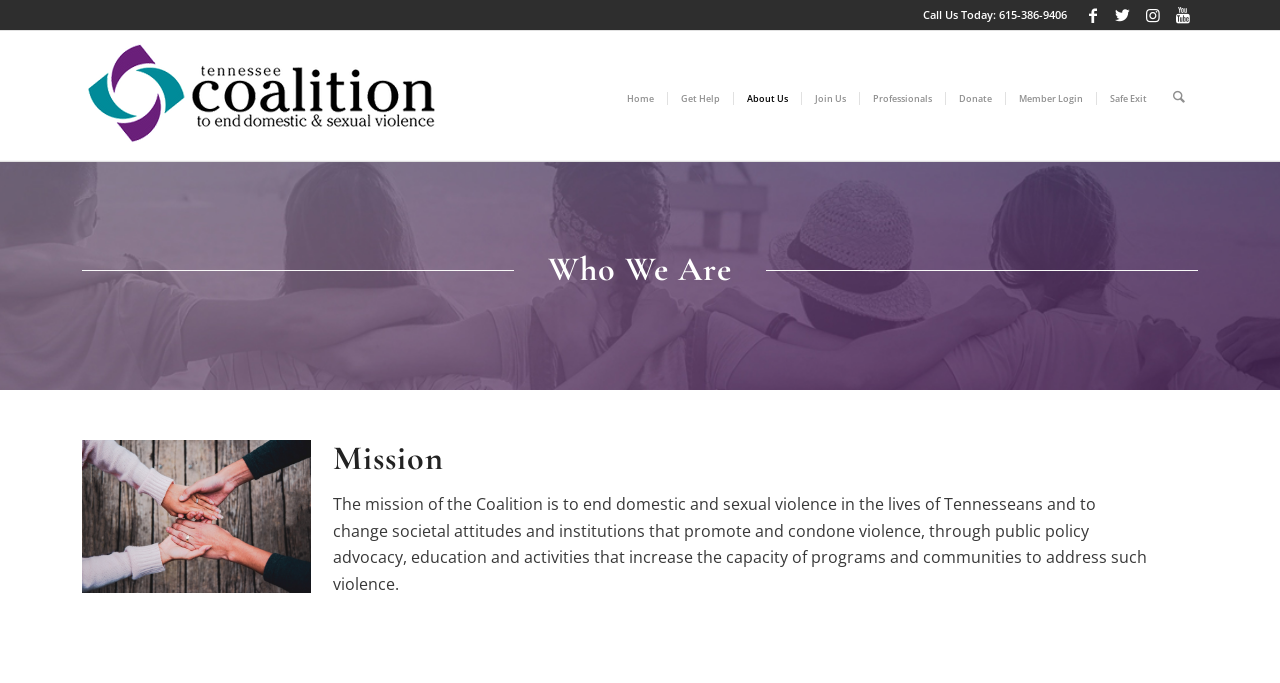Analyze the image and give a detailed response to the question:
What is the topic of the main content?

I analyzed the structure of the webpage and found that the main content is divided into sections, and the first section is about the mission and history of the Coalition, which is indicated by the heading 'Who We Are' and the subsequent text.